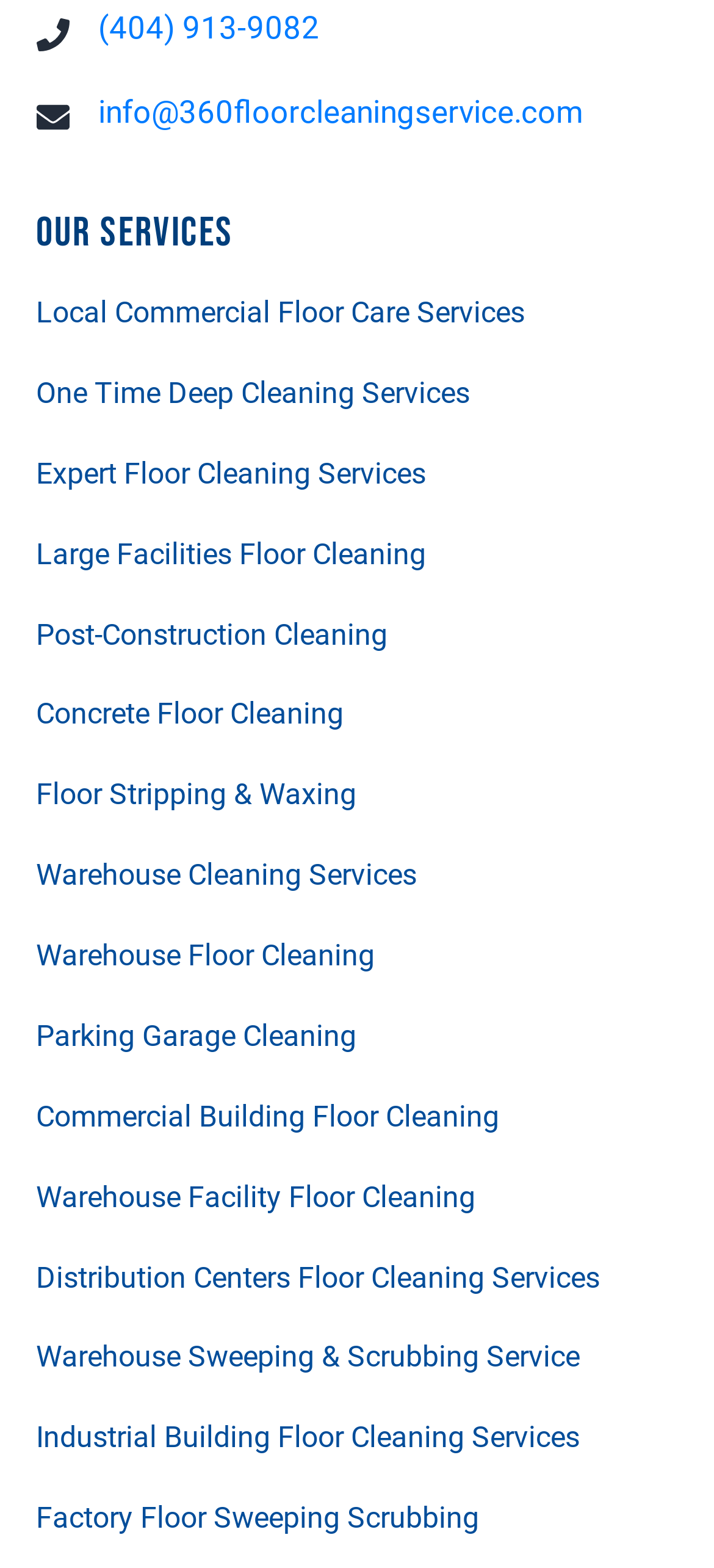Extract the bounding box of the UI element described as: "Post-Construction Cleaning".

[0.05, 0.39, 0.542, 0.42]